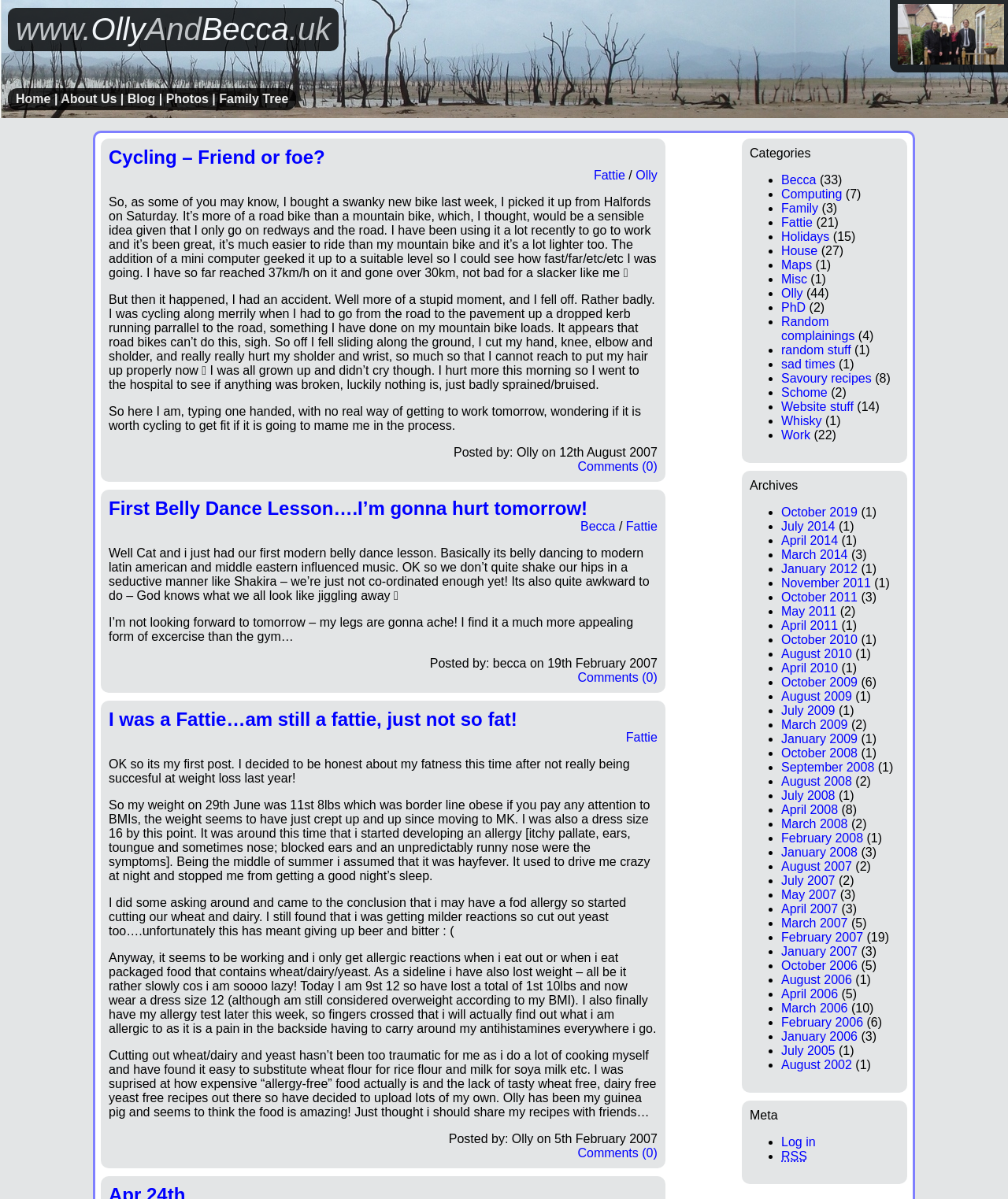Please identify the bounding box coordinates of the area I need to click to accomplish the following instruction: "Click on the 'Home' link".

[0.016, 0.077, 0.05, 0.088]